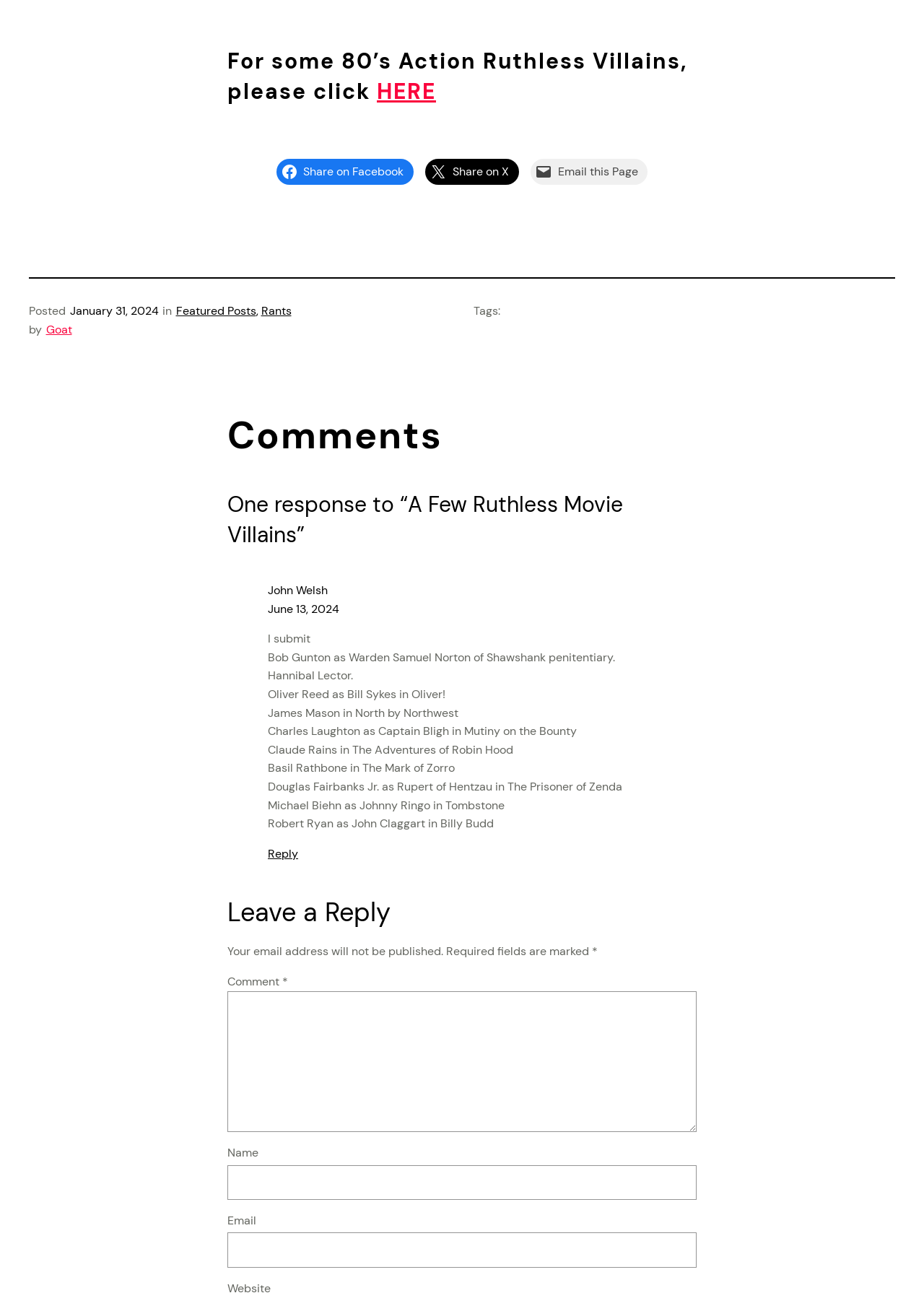Can you find the bounding box coordinates of the area I should click to execute the following instruction: "Enter your name"?

[0.246, 0.901, 0.754, 0.928]